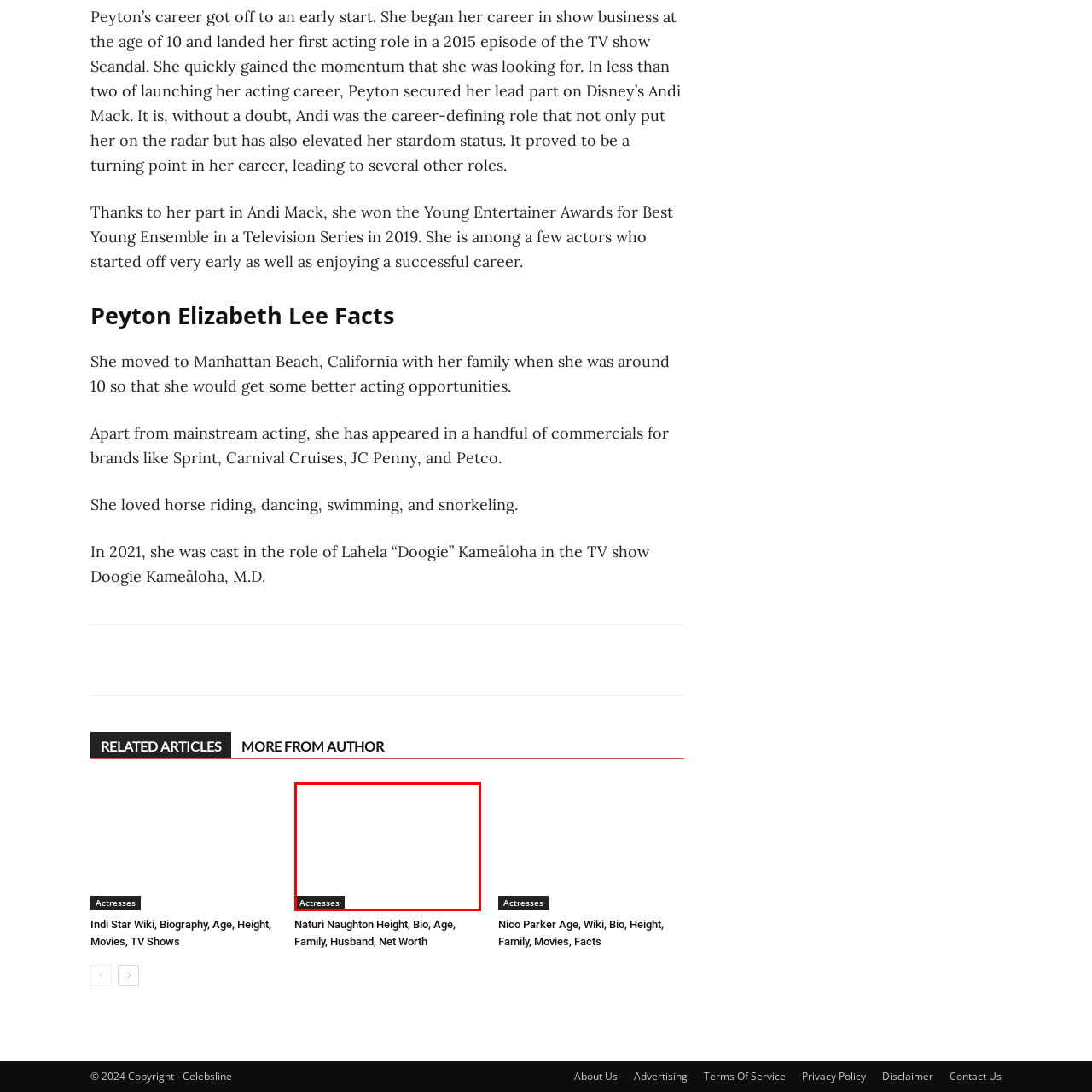Who are the actresses mentioned on the webpage?
Look at the image section surrounded by the red bounding box and provide a concise answer in one word or phrase.

Peyton Elizabeth Lee and Naturi Naughton